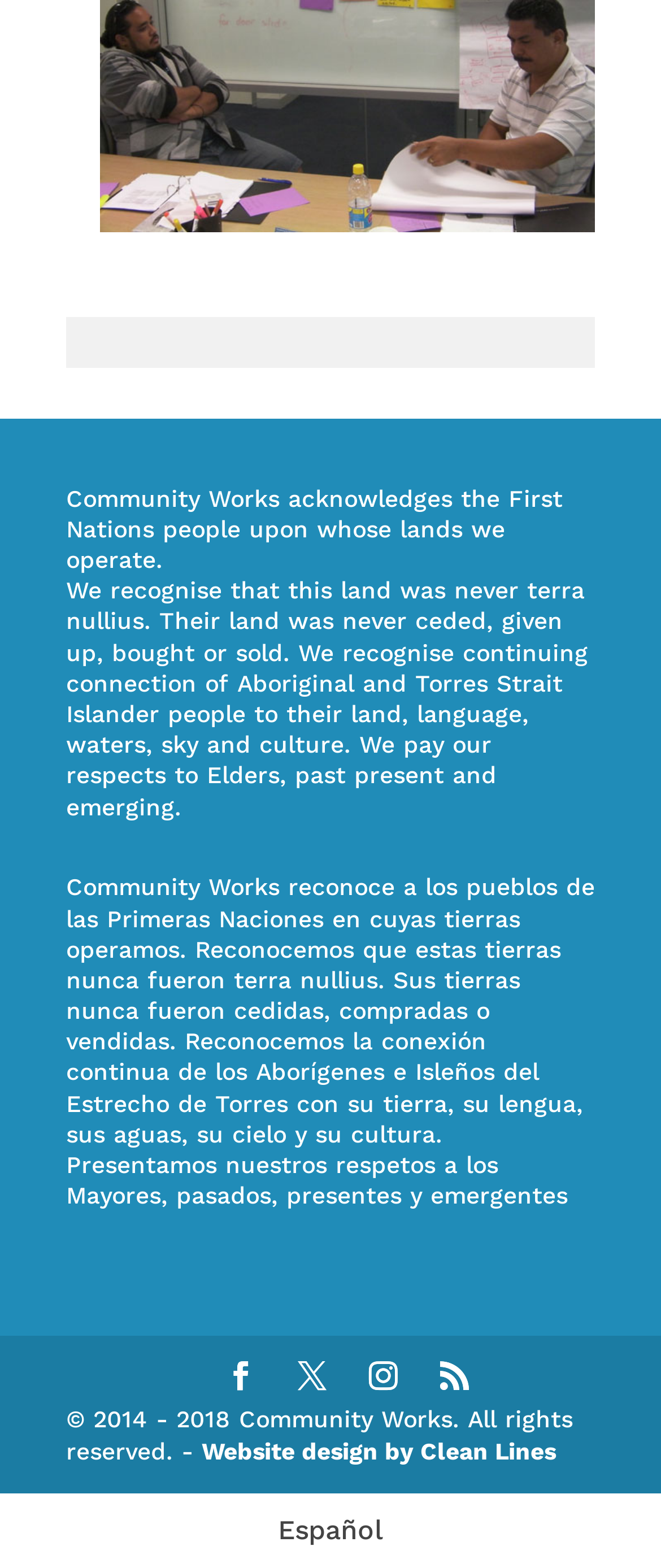Review the image closely and give a comprehensive answer to the question: What language is the website also available in?

I found a link at the bottom of the page that says 'Español', which is the Spanish word for 'Spanish'. This suggests that the website is also available in Spanish.